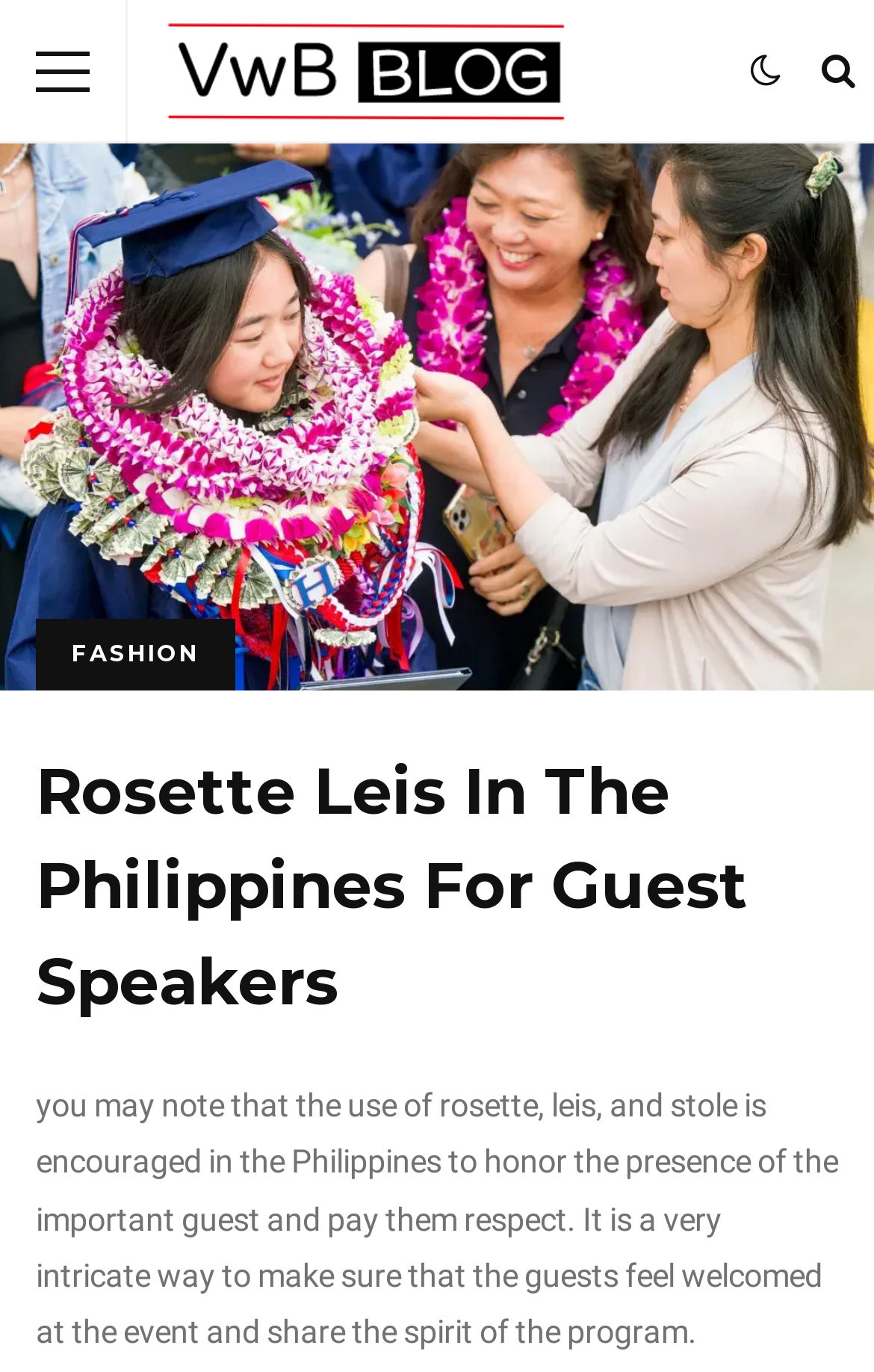Determine the main text heading of the webpage and provide its content.

Rosette Leis In The Philippines For Guest Speakers